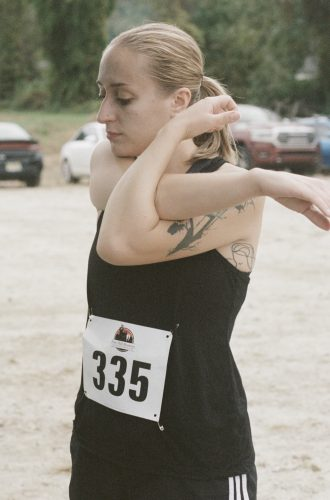What is the runner wearing?
Give a single word or phrase answer based on the content of the image.

Black tank top